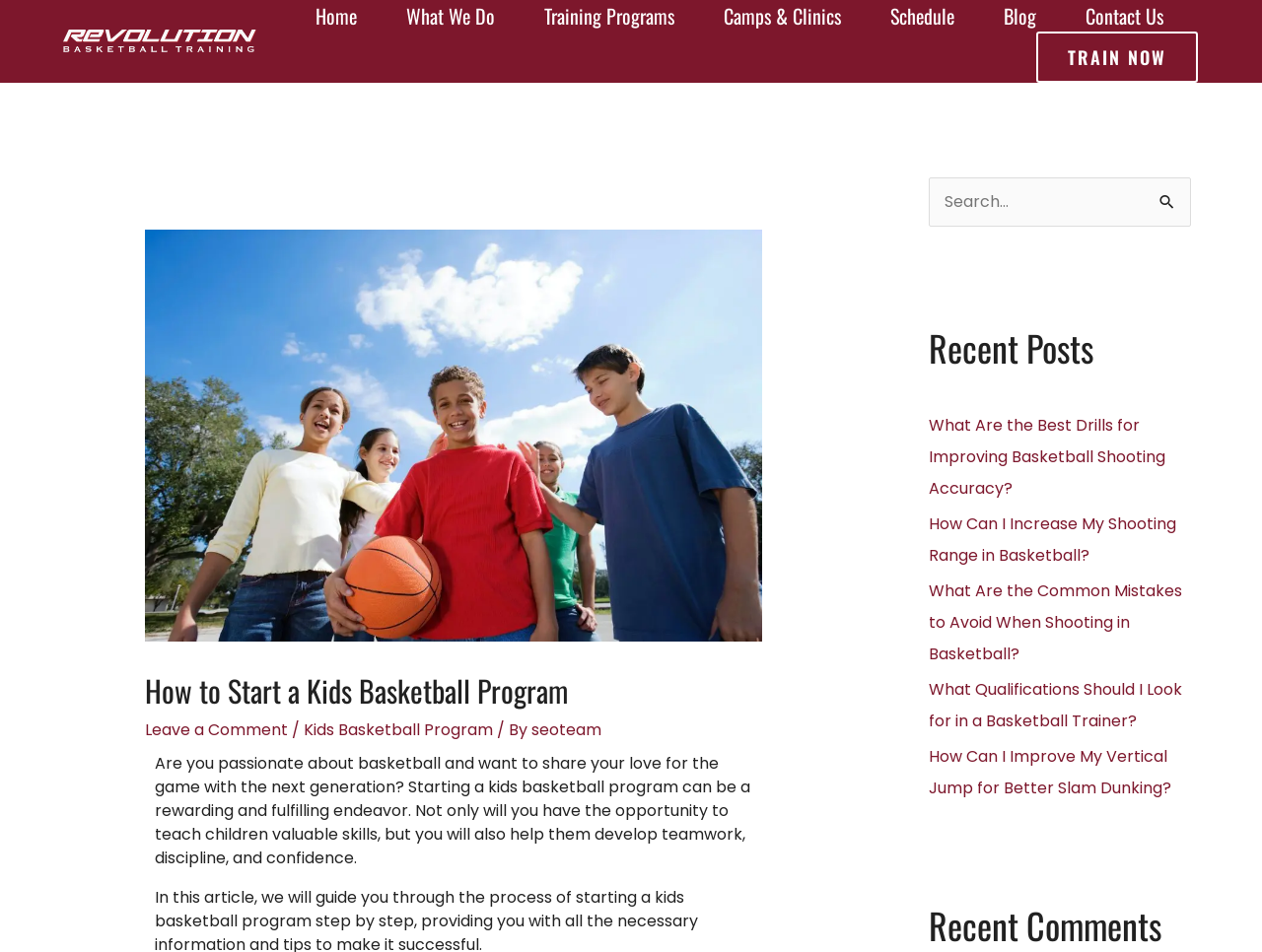What is the title or heading displayed on the webpage?

How to Start a Kids Basketball Program